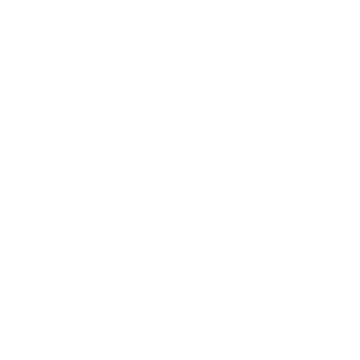Explain what is happening in the image with as much detail as possible.

This image features the striking aesthetic of "New Kitchen Countertops in Pickerington," showcasing beautifully installed Black Pearl granite. The granite is complemented by an under-mount 60/40 stainless steel sink, enhancing both style and functionality. This modern kitchen design emphasizes elegance and durability, making it a perfect centerpiece for any home. The sleek lines and rich textures of the granite create a sophisticated atmosphere, while the stainless steel sink adds a contemporary touch, ideal for culinary enthusiasts and families alike. This project exemplifies the seamless blend of practicality and visual appeal in modern kitchen renovations.